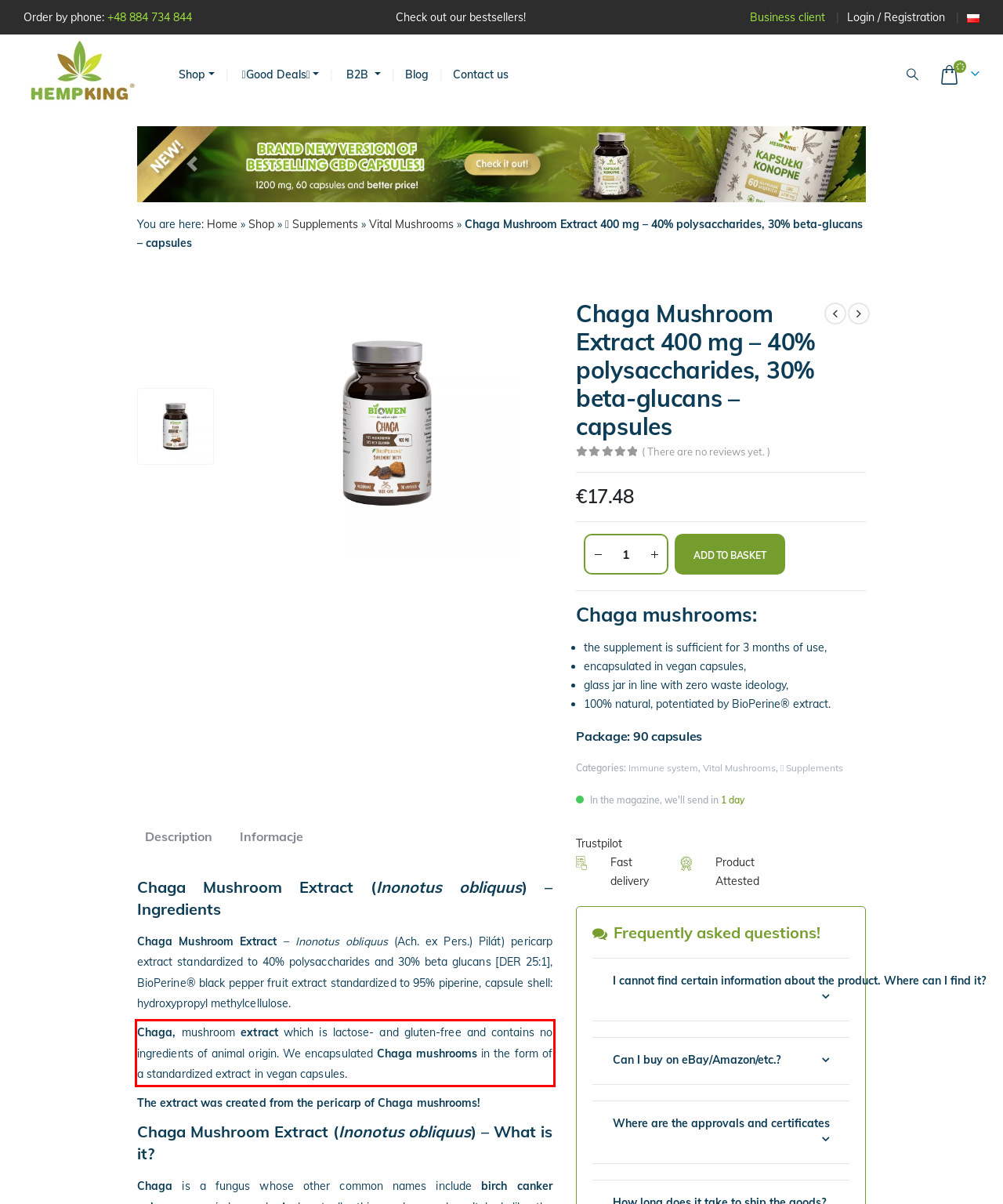Perform OCR on the text inside the red-bordered box in the provided screenshot and output the content.

Chaga, mushroom extract which is lactose- and gluten-free and contains no ingredients of animal origin. We encapsulated Chaga mushrooms in the form of a standardized extract in vegan capsules.